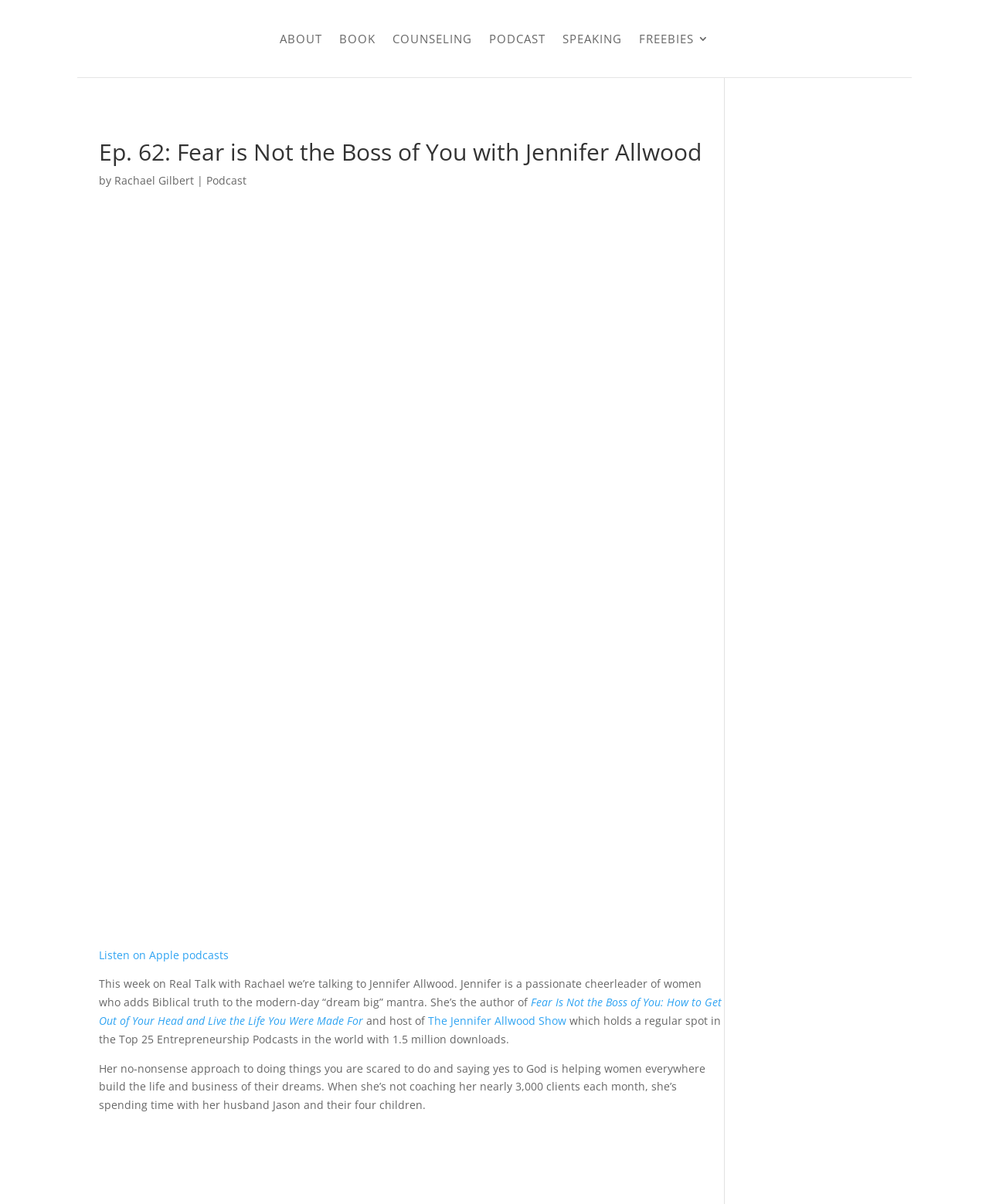Please find the bounding box coordinates of the section that needs to be clicked to achieve this instruction: "Click on ABOUT link".

[0.283, 0.006, 0.326, 0.058]